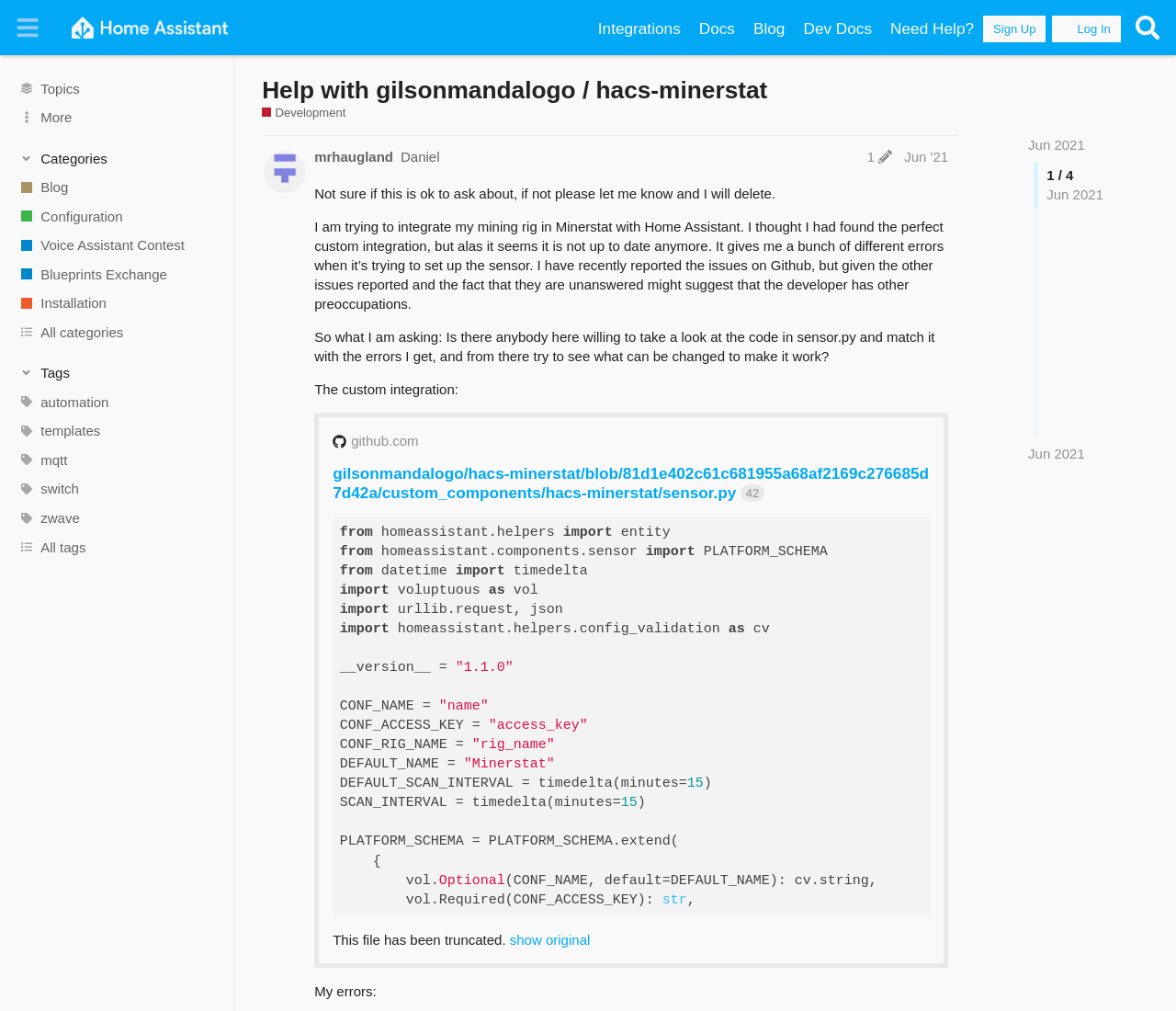Identify the bounding box coordinates of the clickable region necessary to fulfill the following instruction: "Search for topics". The bounding box coordinates should be four float numbers between 0 and 1, i.e., [left, top, right, bottom].

[0.959, 0.008, 0.992, 0.047]